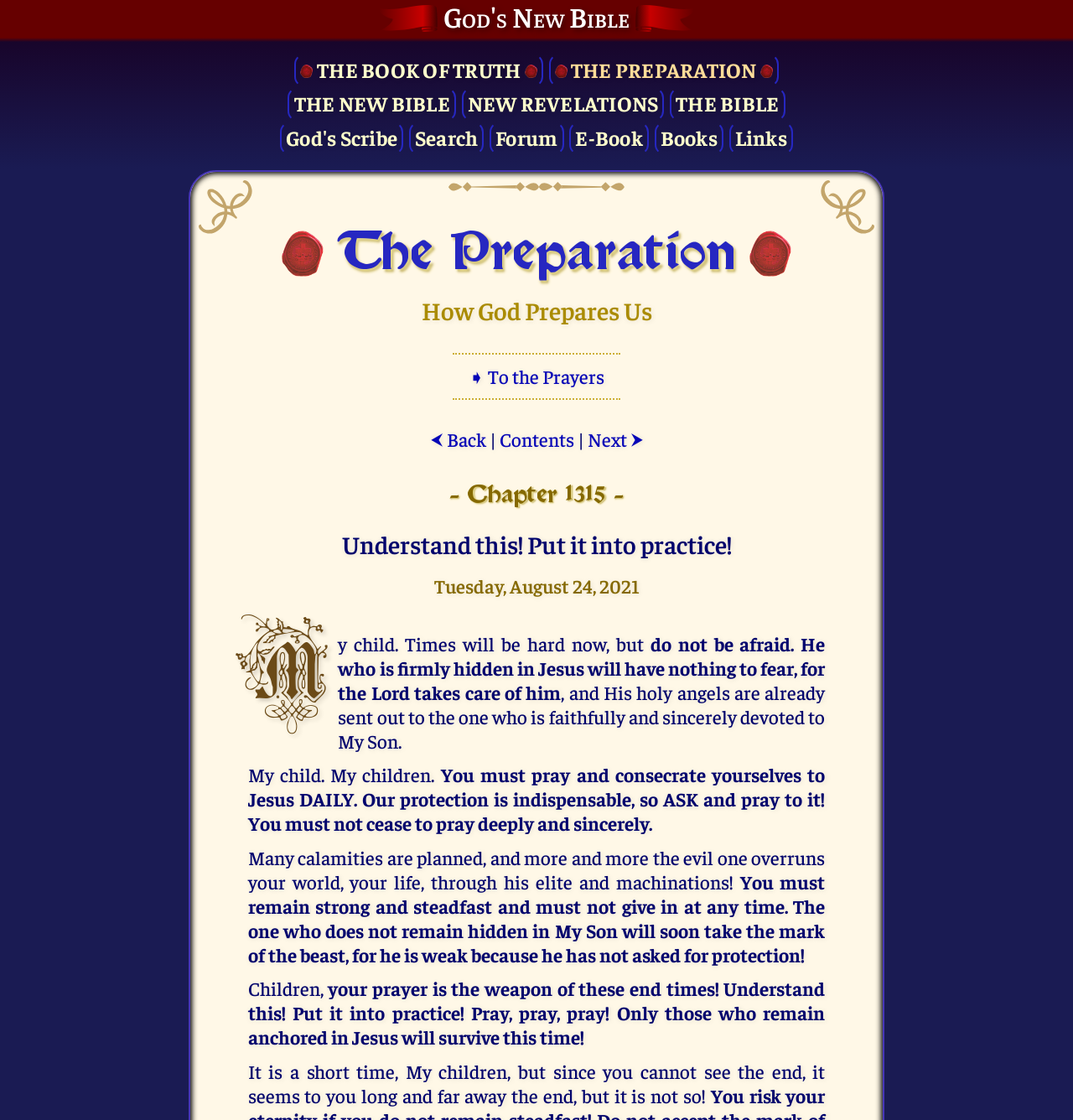Use a single word or phrase to answer this question: 
What is the author's advice to the reader?

Pray and consecrate yourselves to Jesus DAILY